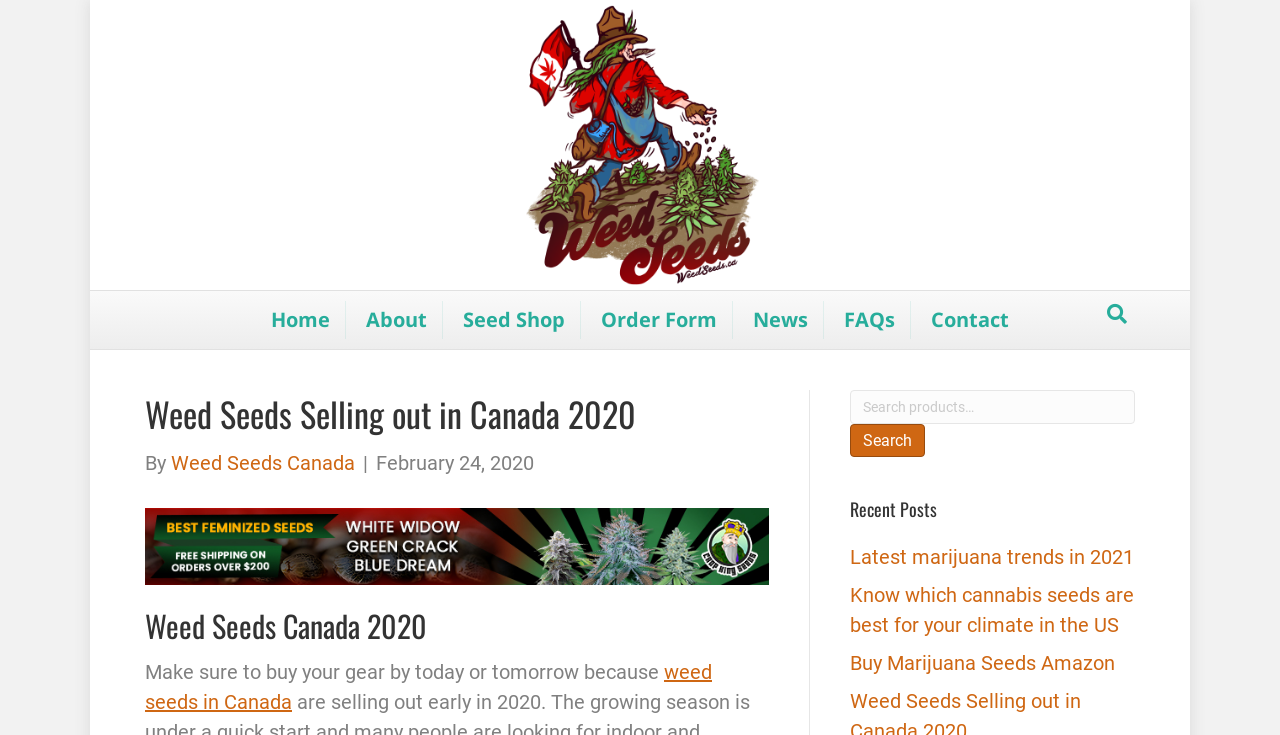Can you provide the bounding box coordinates for the element that should be clicked to implement the instruction: "Read the latest marijuana trends in 2021"?

[0.664, 0.742, 0.886, 0.775]